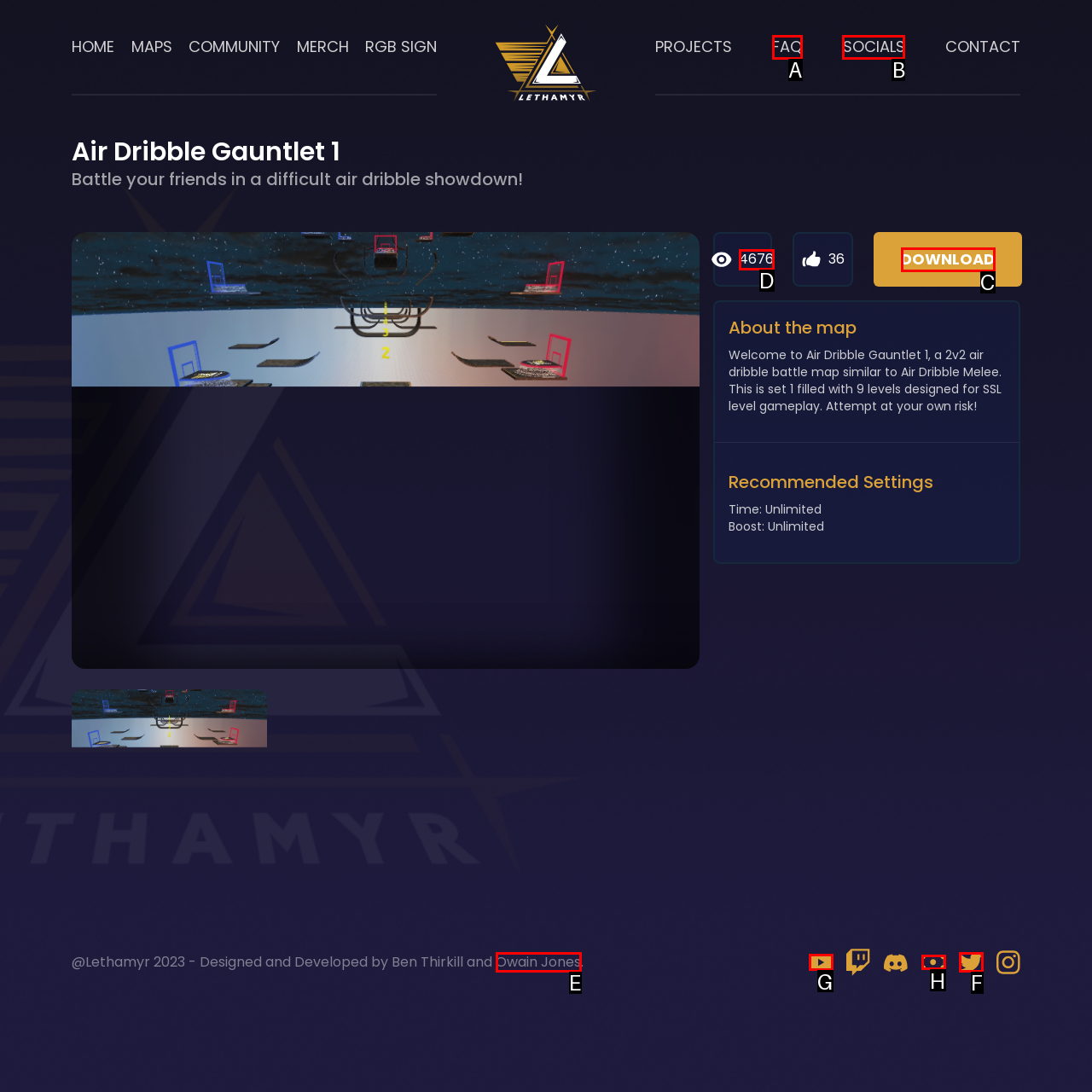Determine which option matches the element description: parent_node: Search name="s"
Answer using the letter of the correct option.

None